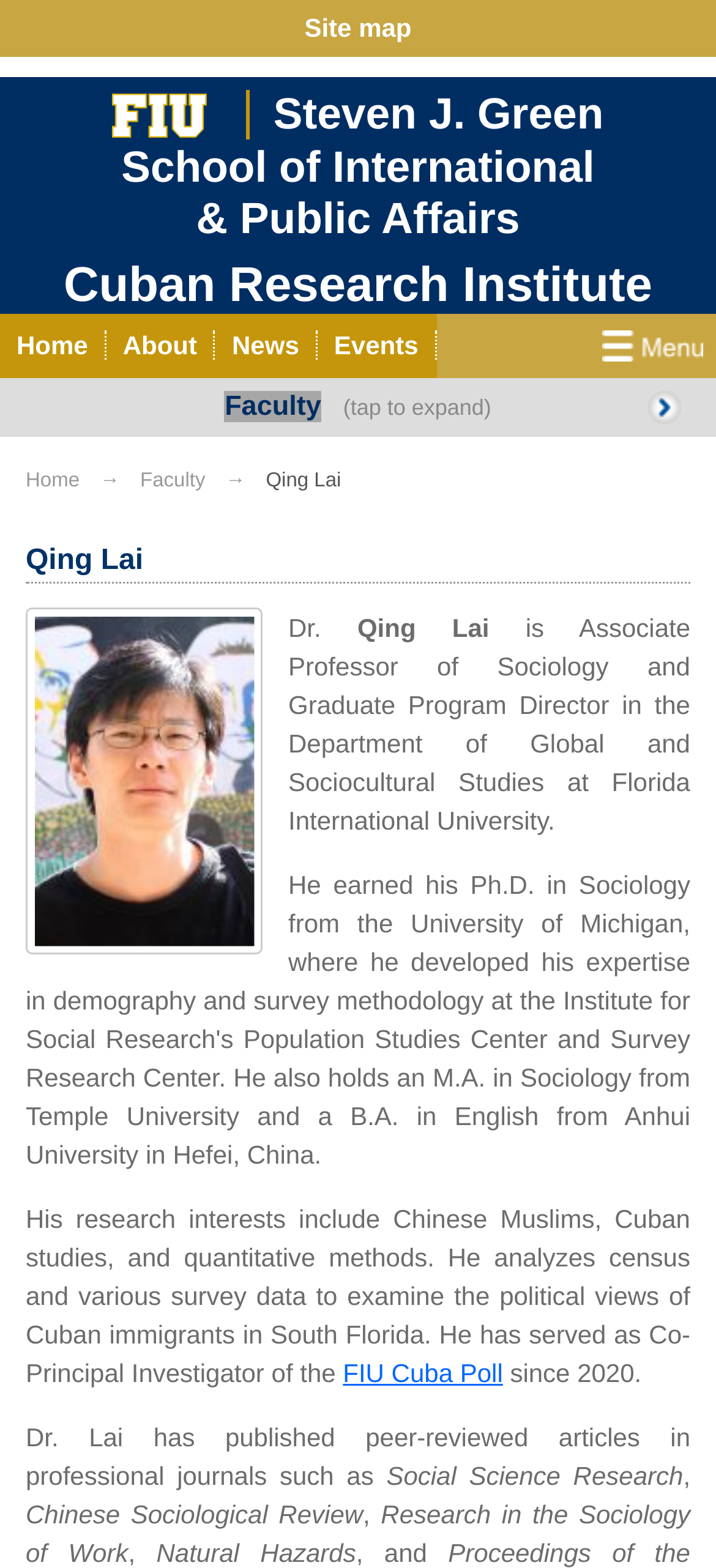Please identify the bounding box coordinates of the element's region that should be clicked to execute the following instruction: "Read about Qing Lai's research". The bounding box coordinates must be four float numbers between 0 and 1, i.e., [left, top, right, bottom].

[0.403, 0.391, 0.964, 0.532]